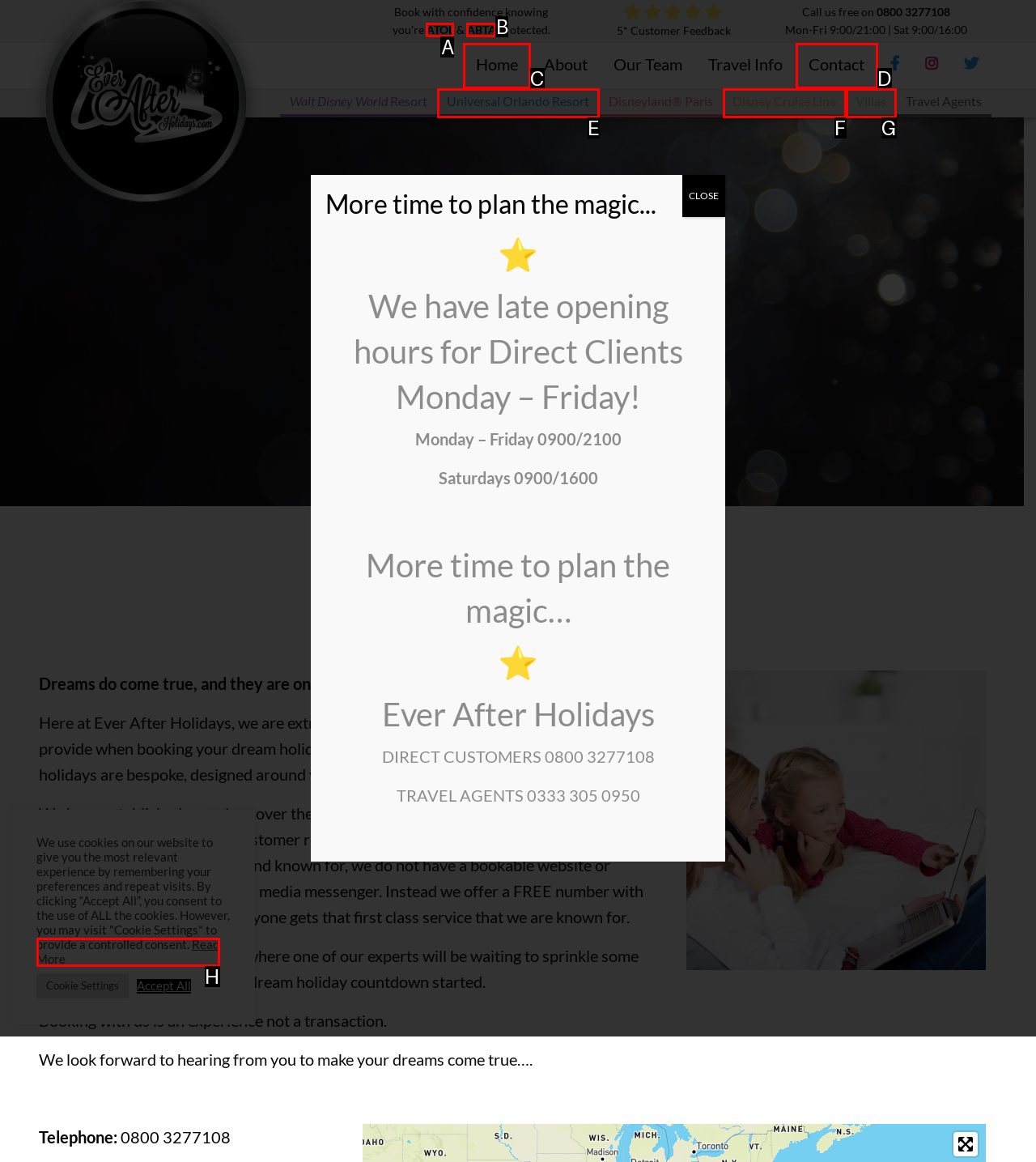Which UI element should be clicked to perform the following task: Click the 'Home' menu item? Answer with the corresponding letter from the choices.

C